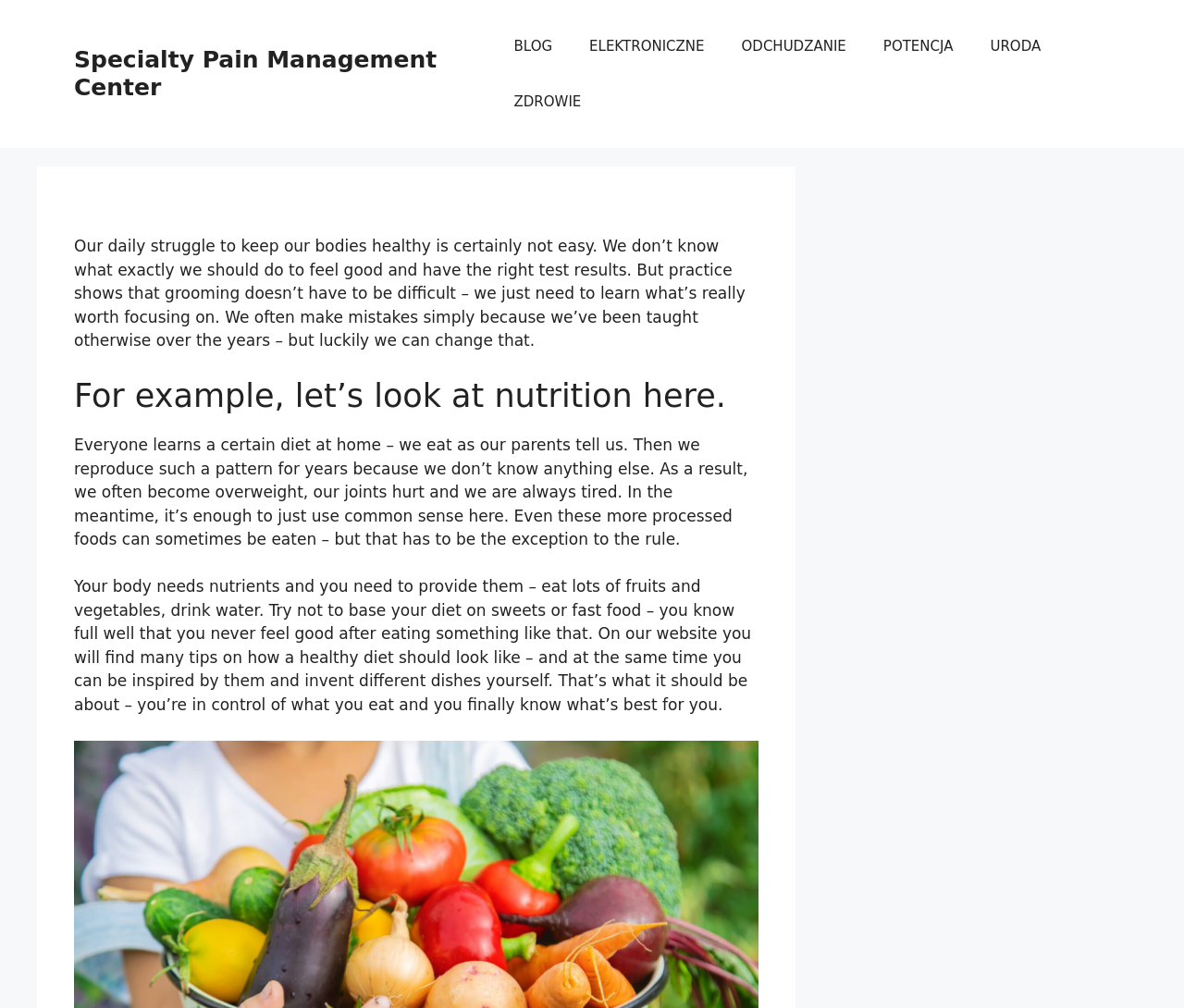What is the focus of the webpage's nutrition advice?
Give a single word or phrase answer based on the content of the image.

Eating fruits and vegetables